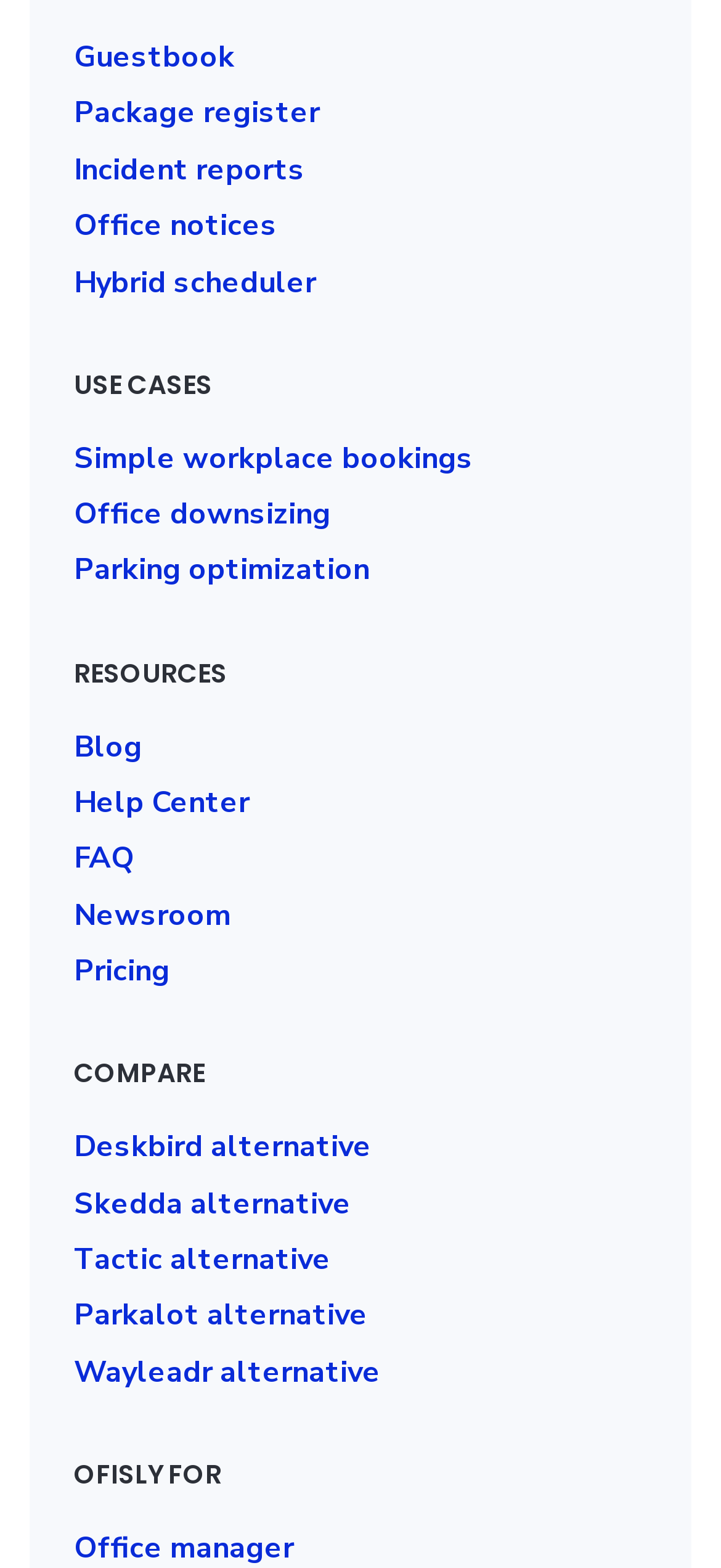Identify the bounding box coordinates of the clickable region required to complete the instruction: "Read office notices". The coordinates should be given as four float numbers within the range of 0 and 1, i.e., [left, top, right, bottom].

[0.103, 0.131, 0.385, 0.157]